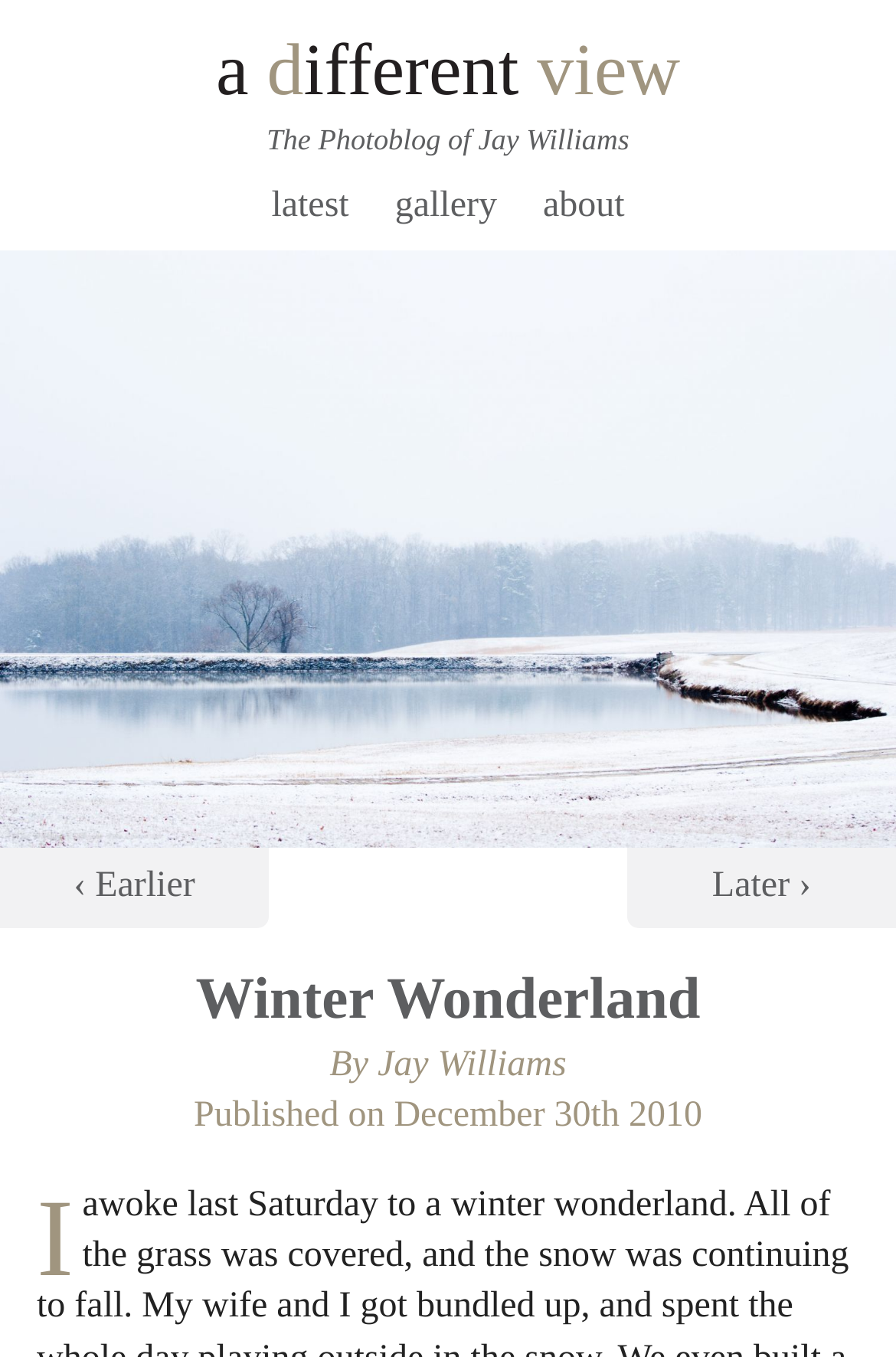Show the bounding box coordinates of the element that should be clicked to complete the task: "view earlier photo".

[0.0, 0.625, 0.3, 0.684]